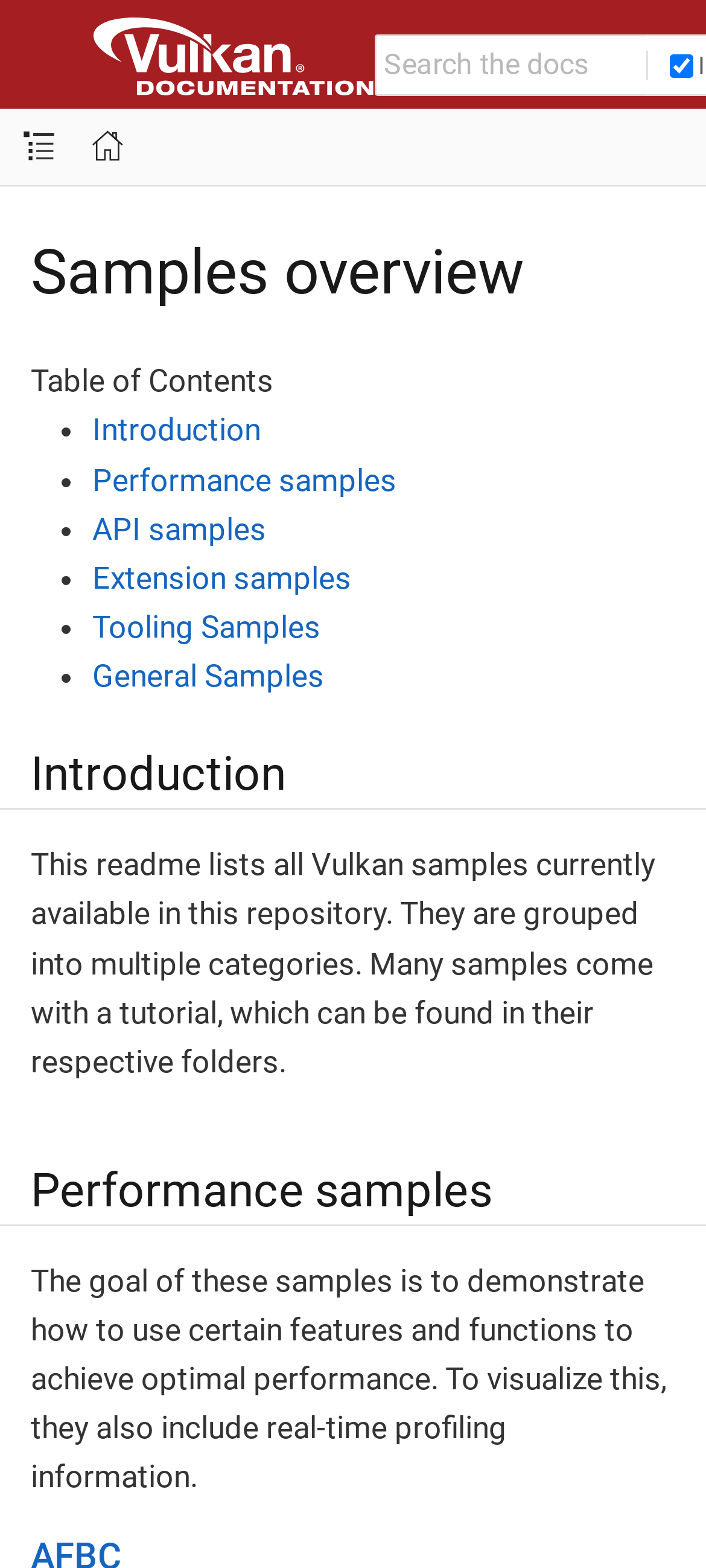Summarize the webpage comprehensively, mentioning all visible components.

The webpage is about the Vulkan Documentation Project, specifically the samples overview. At the top, there is a Vulkan White Label image, taking up about half of the width. Below the image, there is a textbox and a checkbox labeled "In this component" which is checked. 

On the left side, there is a vertical navigation menu consisting of a button and a link. The link has a heading "Samples overview" and a subheading "Table of Contents". Below the subheading, there is a list of links, each preceded by a bullet point, including "Introduction", "Performance samples", "API samples", "Extension samples", "Tooling Samples", and "General Samples". 

The main content area is divided into sections, each with a heading. The first section is "Introduction", which has a paragraph of text describing the Vulkan samples available in the repository. The second section is "Performance samples", which has a paragraph of text explaining the goal of these samples, including demonstrating optimal performance and real-time profiling information.